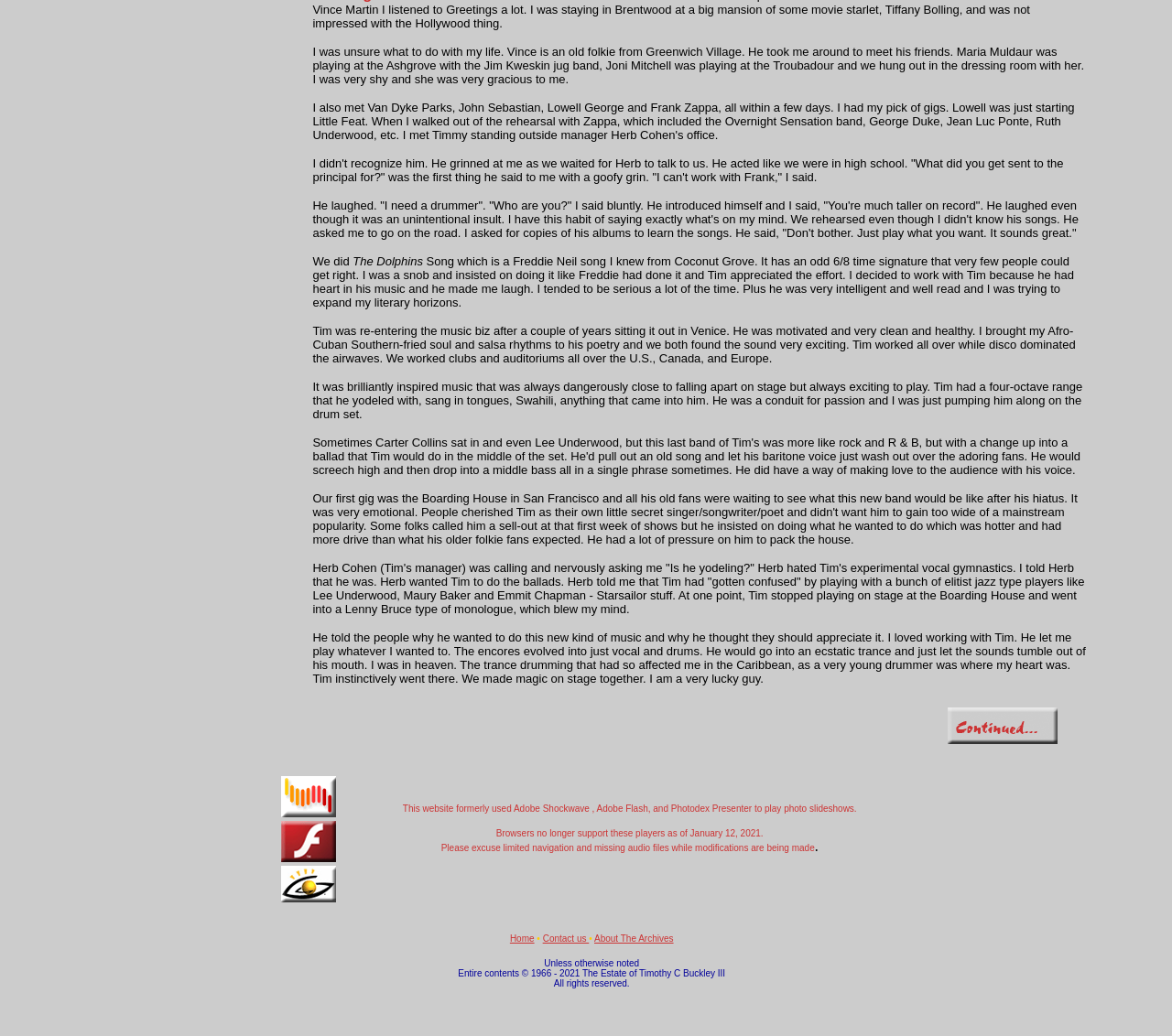What is the name of the manager mentioned in the text?
Please provide a comprehensive answer based on the visual information in the image.

The text mentions Herb Cohen as Tim Buckley's manager, who was calling and nervously asking the author 'Is he yodeling?'.